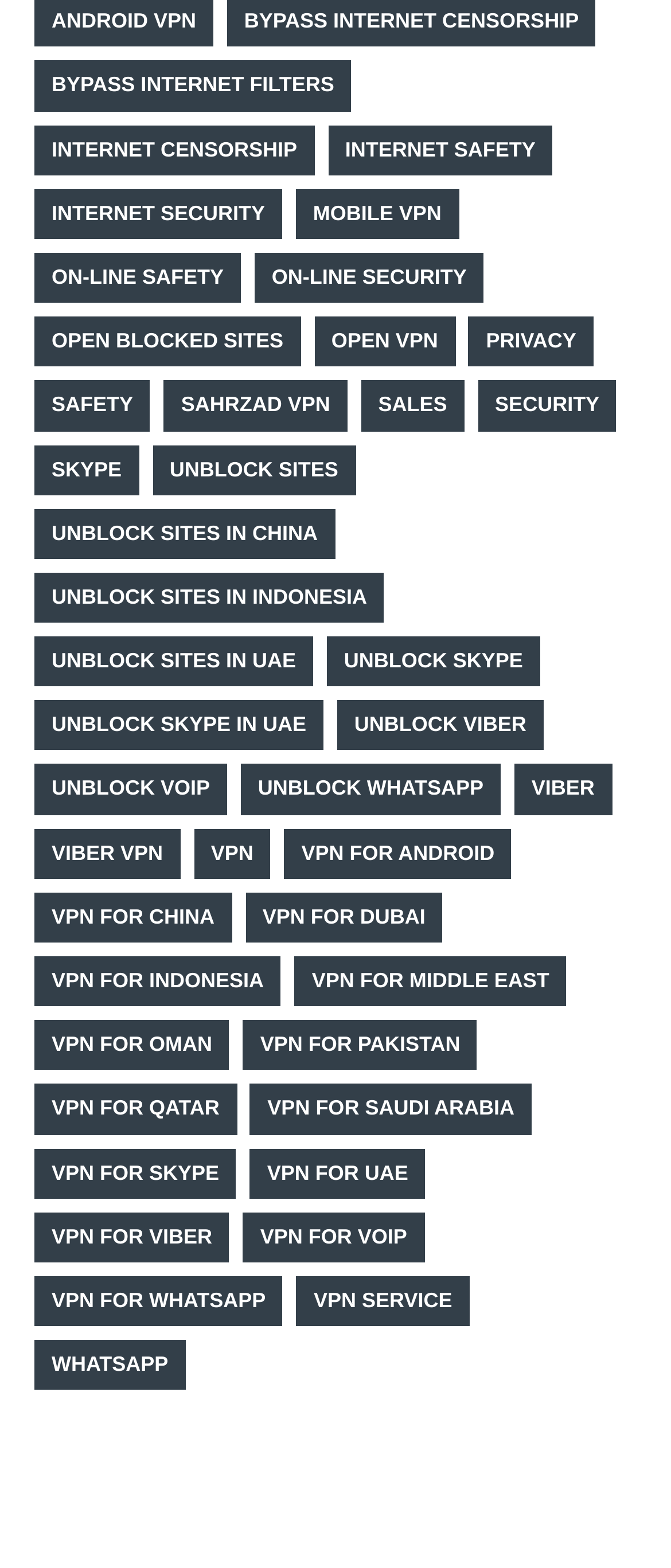Please respond to the question using a single word or phrase:
What is the main topic of this webpage?

VPN and internet security